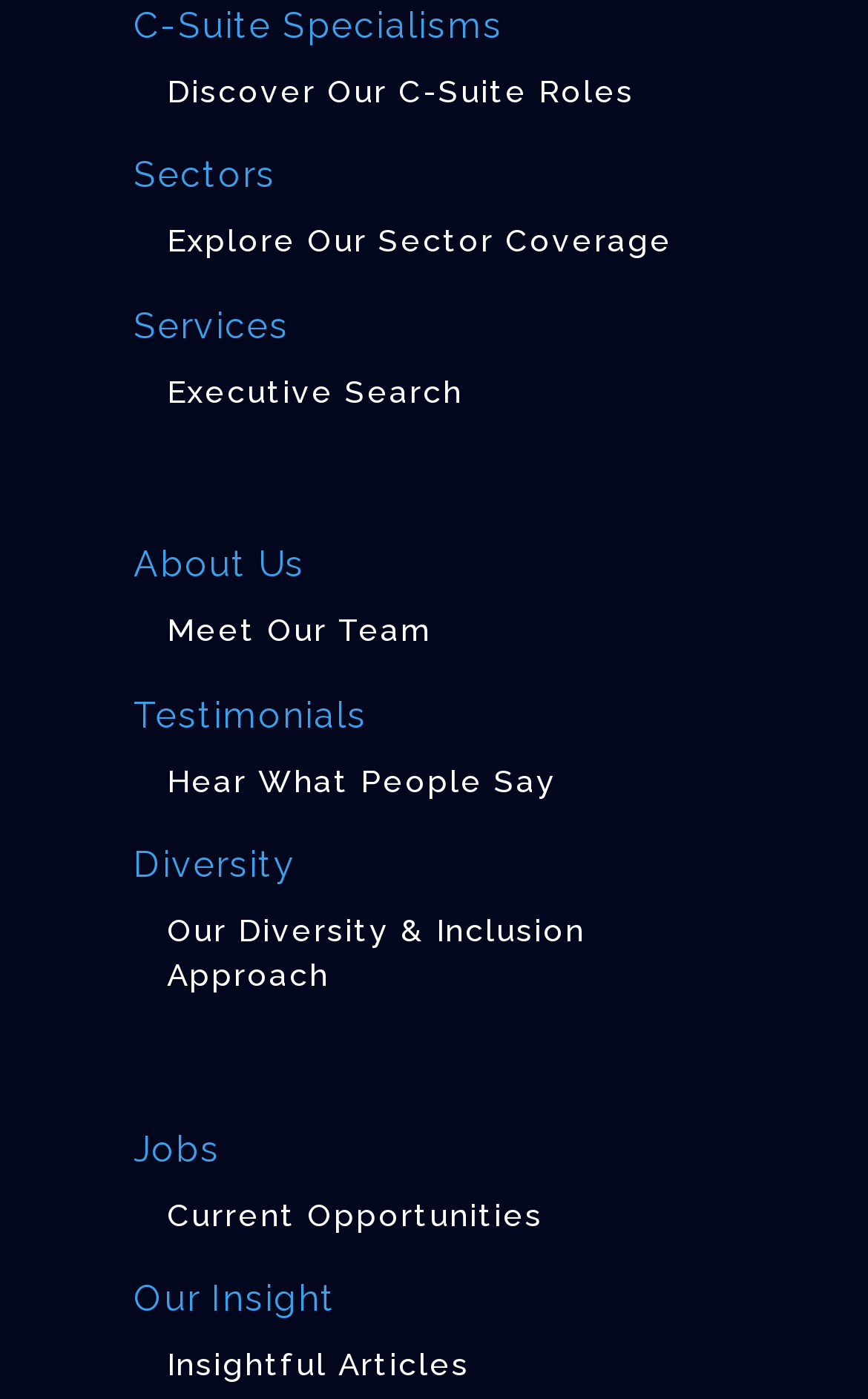Please locate the bounding box coordinates for the element that should be clicked to achieve the following instruction: "Open navigation". Ensure the coordinates are given as four float numbers between 0 and 1, i.e., [left, top, right, bottom].

None